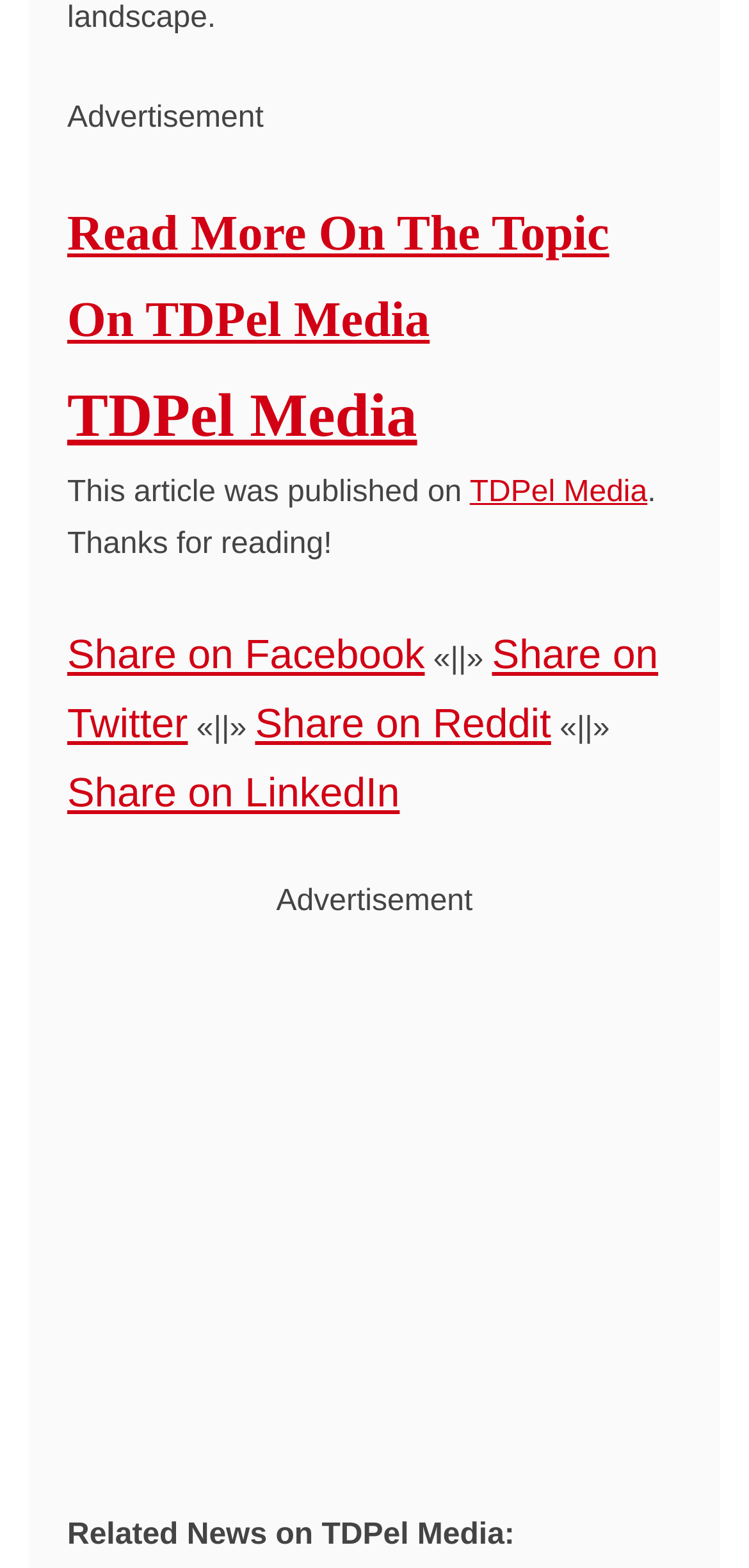What is the topic of the related news?
Using the image, provide a detailed and thorough answer to the question.

The webpage mentions 'Related News on TDPel Media', but the topic of the related news is not specified. It can be inferred that the related news might be related to the article or the media platform, but the exact topic is unknown.